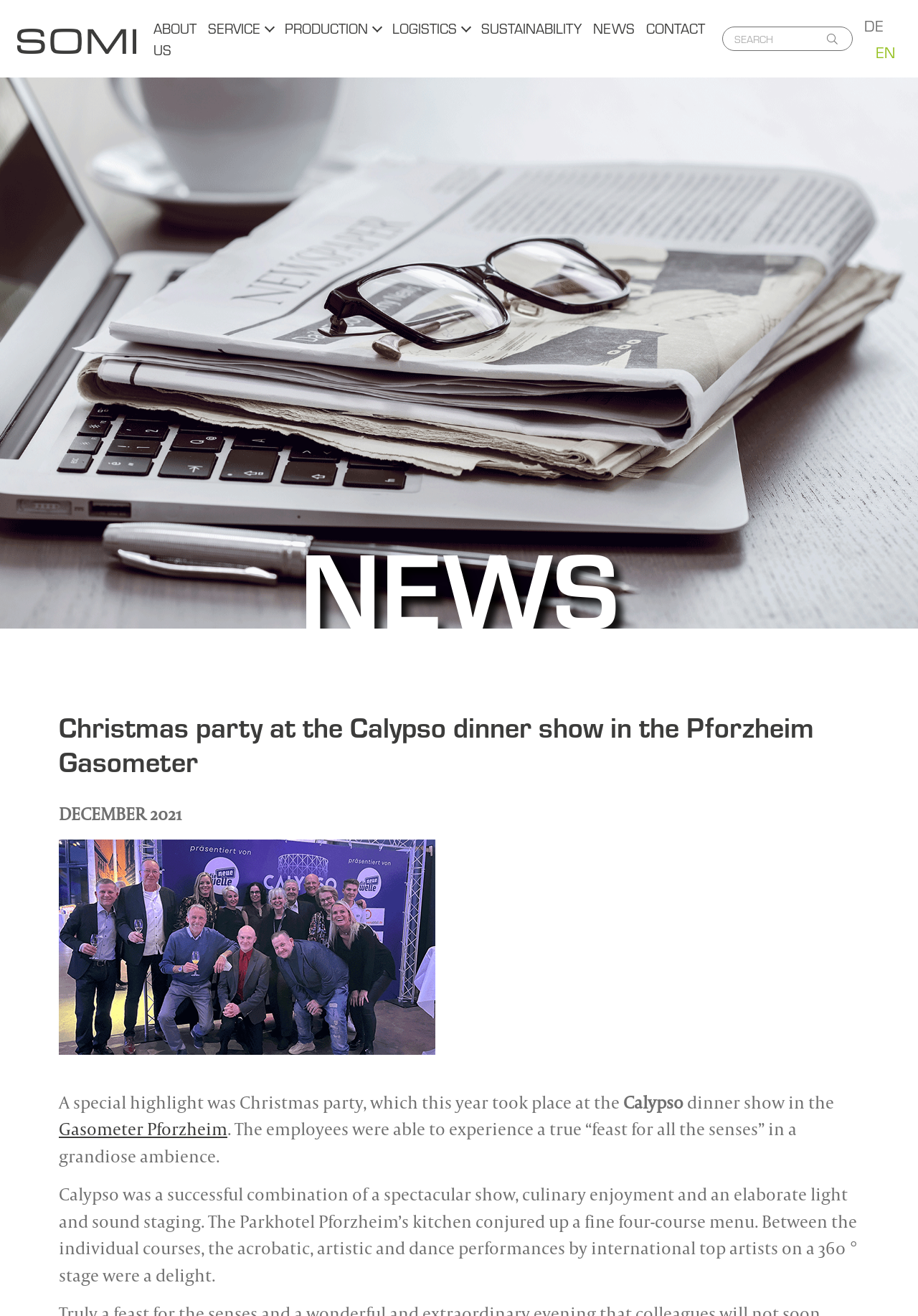Identify the bounding box coordinates for the UI element described by the following text: "About us". Provide the coordinates as four float numbers between 0 and 1, in the format [left, top, right, bottom].

[0.161, 0.009, 0.22, 0.05]